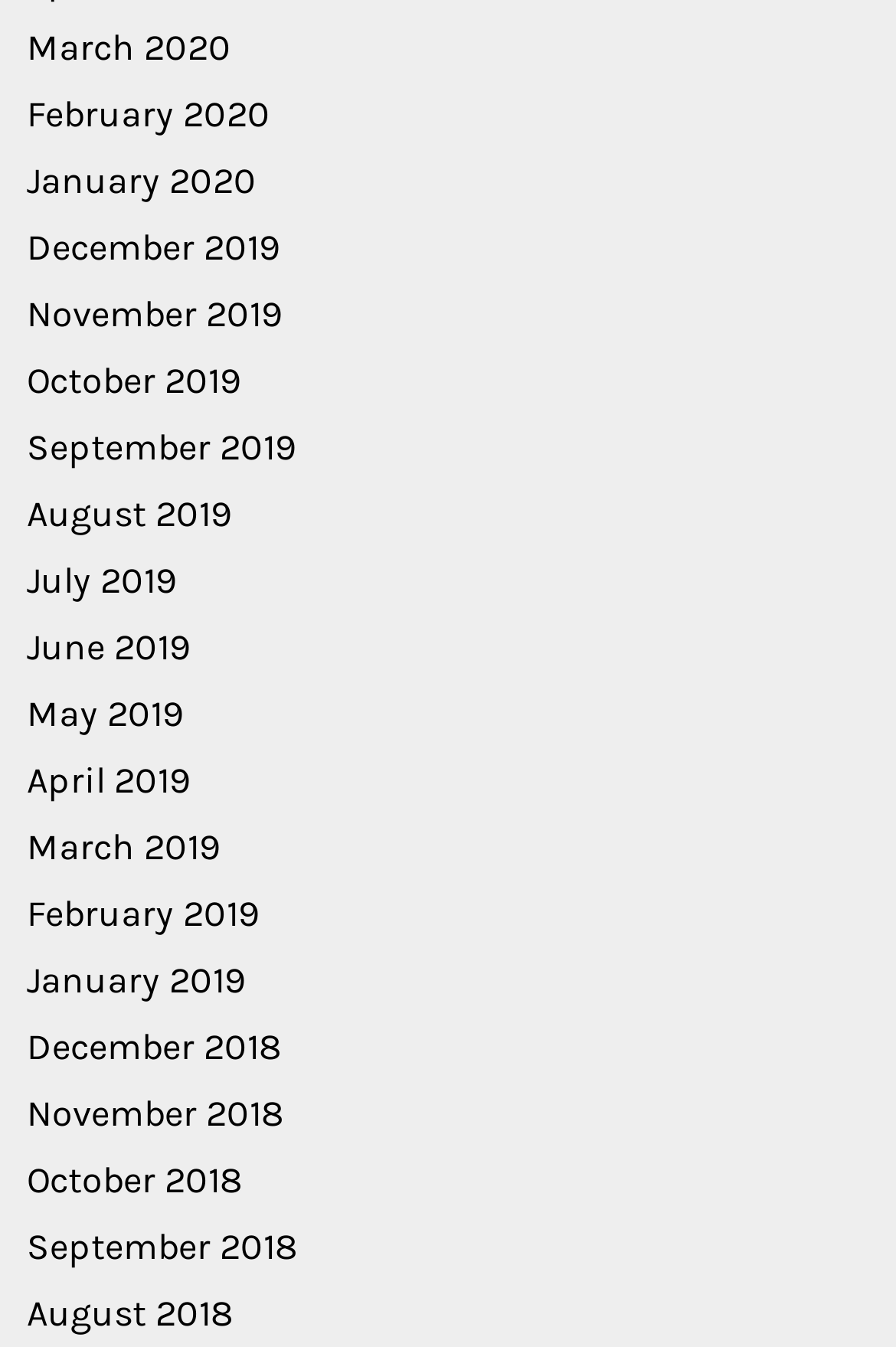Based on the image, provide a detailed and complete answer to the question: 
Are the months listed in chronological order?

I analyzed the list of links and found that the months are listed in chronological order, from the latest month (March 2020) to the earliest month (January 2018).